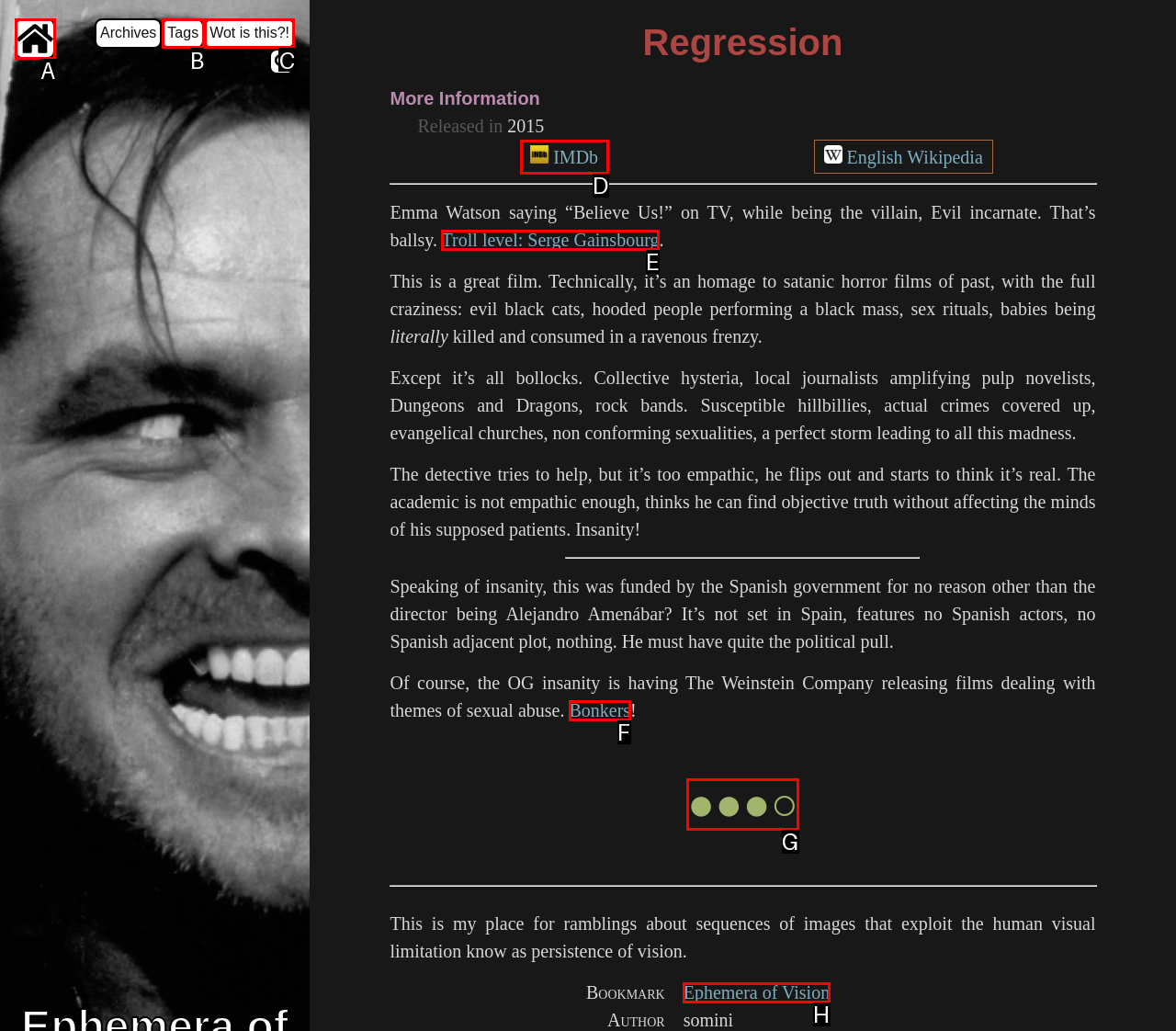Point out the HTML element I should click to achieve the following: check the rating Reply with the letter of the selected element.

G